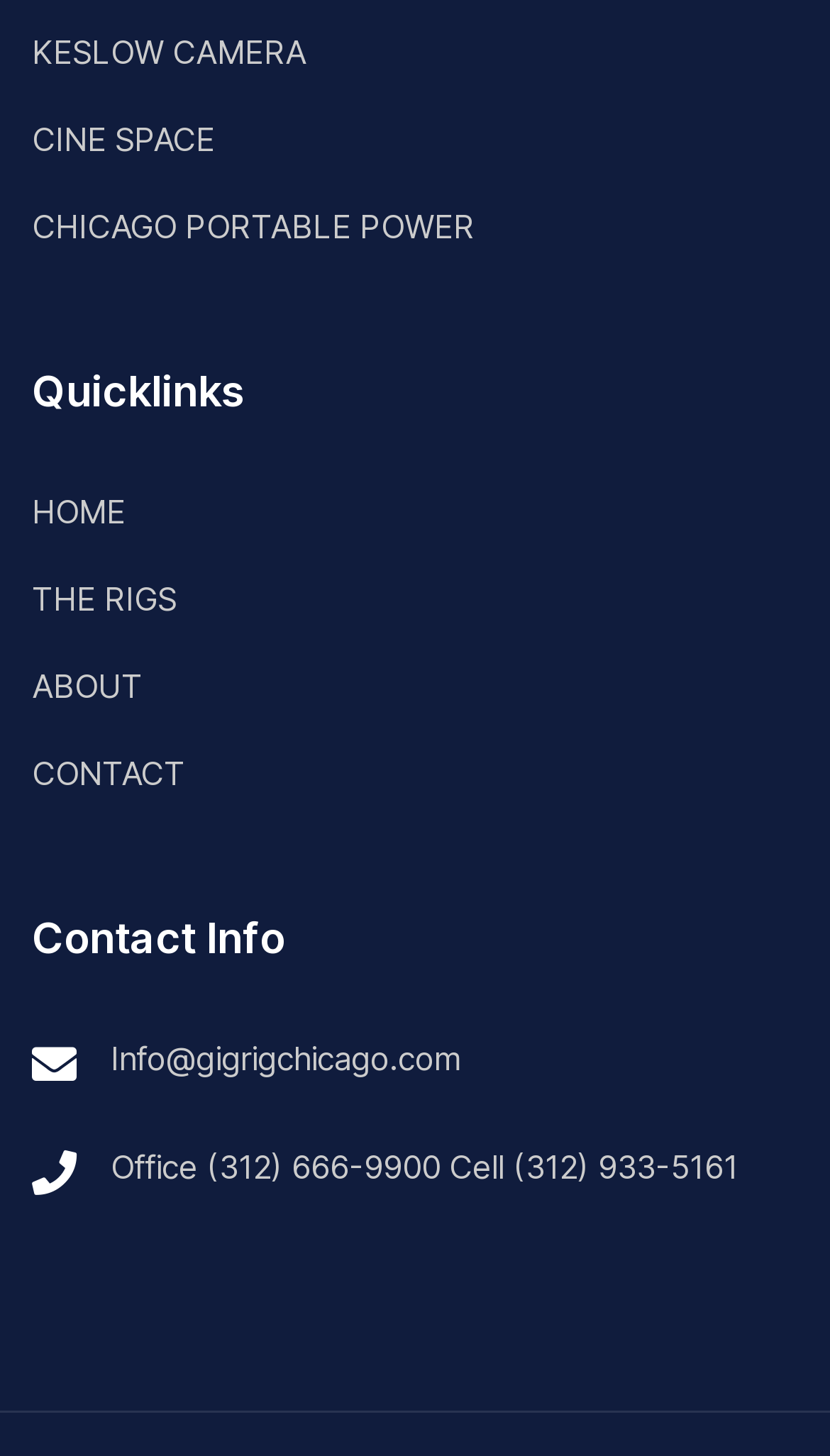Can you find the bounding box coordinates for the UI element given this description: "ABOUT"? Provide the coordinates as four float numbers between 0 and 1: [left, top, right, bottom].

[0.038, 0.458, 0.172, 0.485]